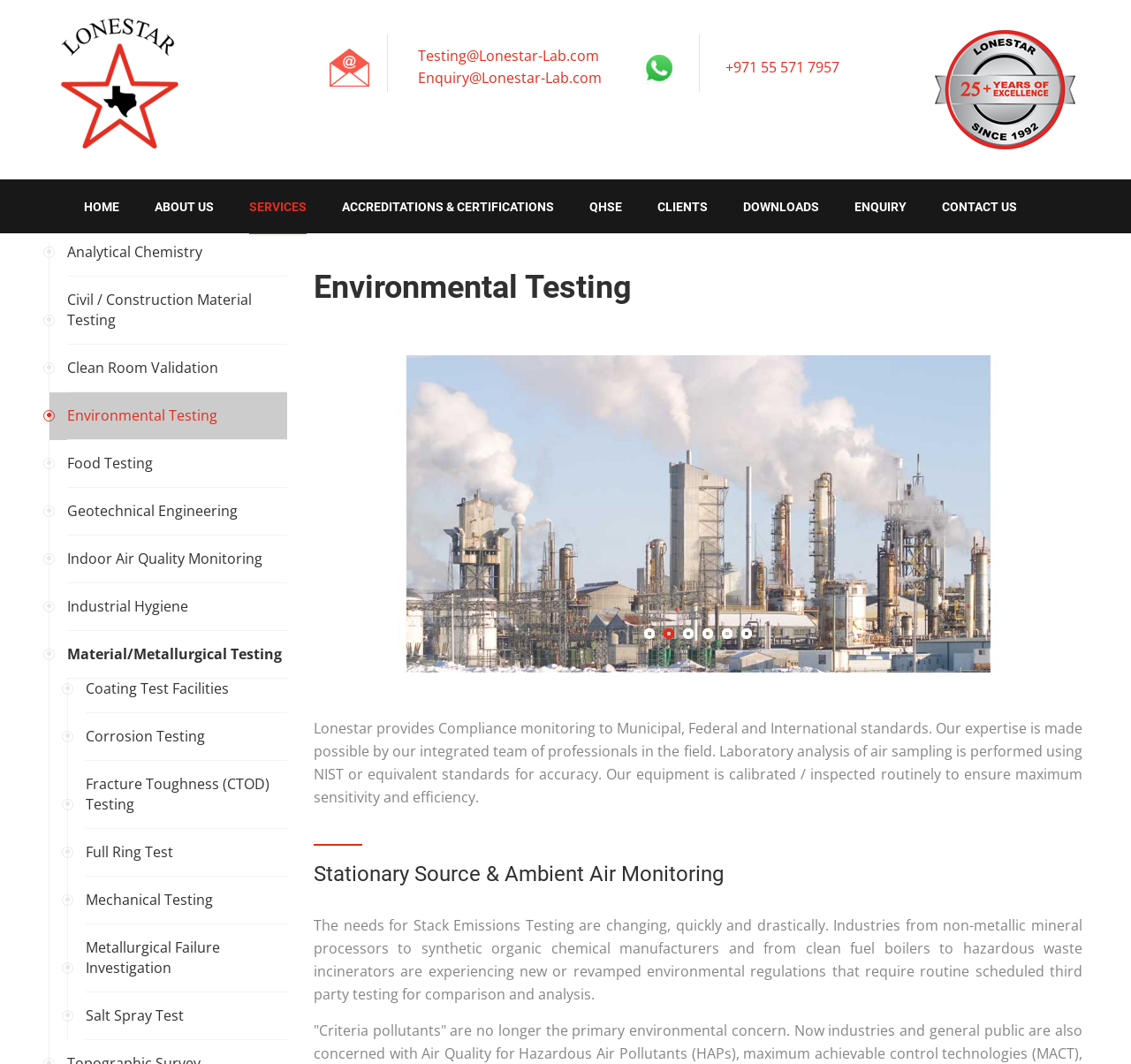What is the company's email address for testing?
Deliver a detailed and extensive answer to the question.

I found the email address by looking at the links on the webpage, specifically the one with the text 'Testing@Lonestar-Lab.com' which is located at coordinates [0.37, 0.043, 0.53, 0.061].